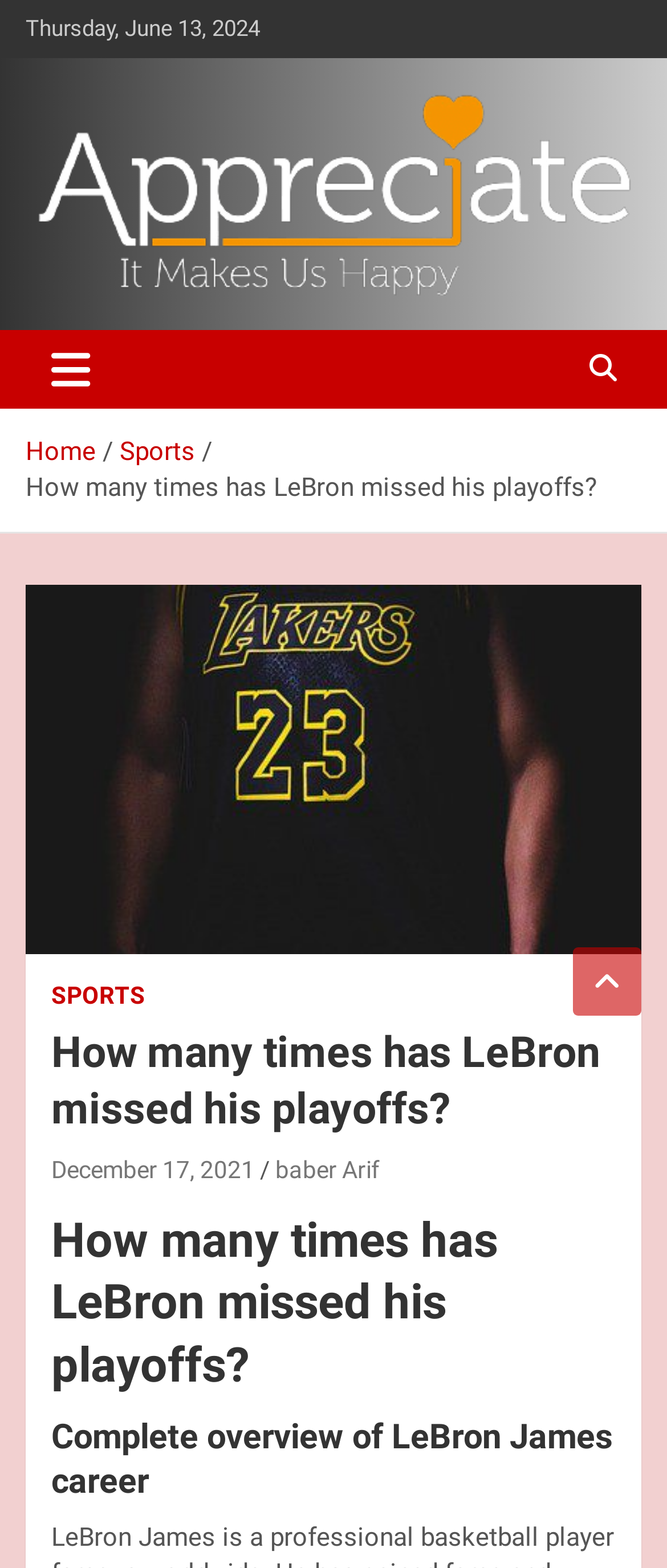Please provide the bounding box coordinates for the element that needs to be clicked to perform the instruction: "Click on the 'SPORTS' link". The coordinates must consist of four float numbers between 0 and 1, formatted as [left, top, right, bottom].

[0.077, 0.624, 0.218, 0.646]